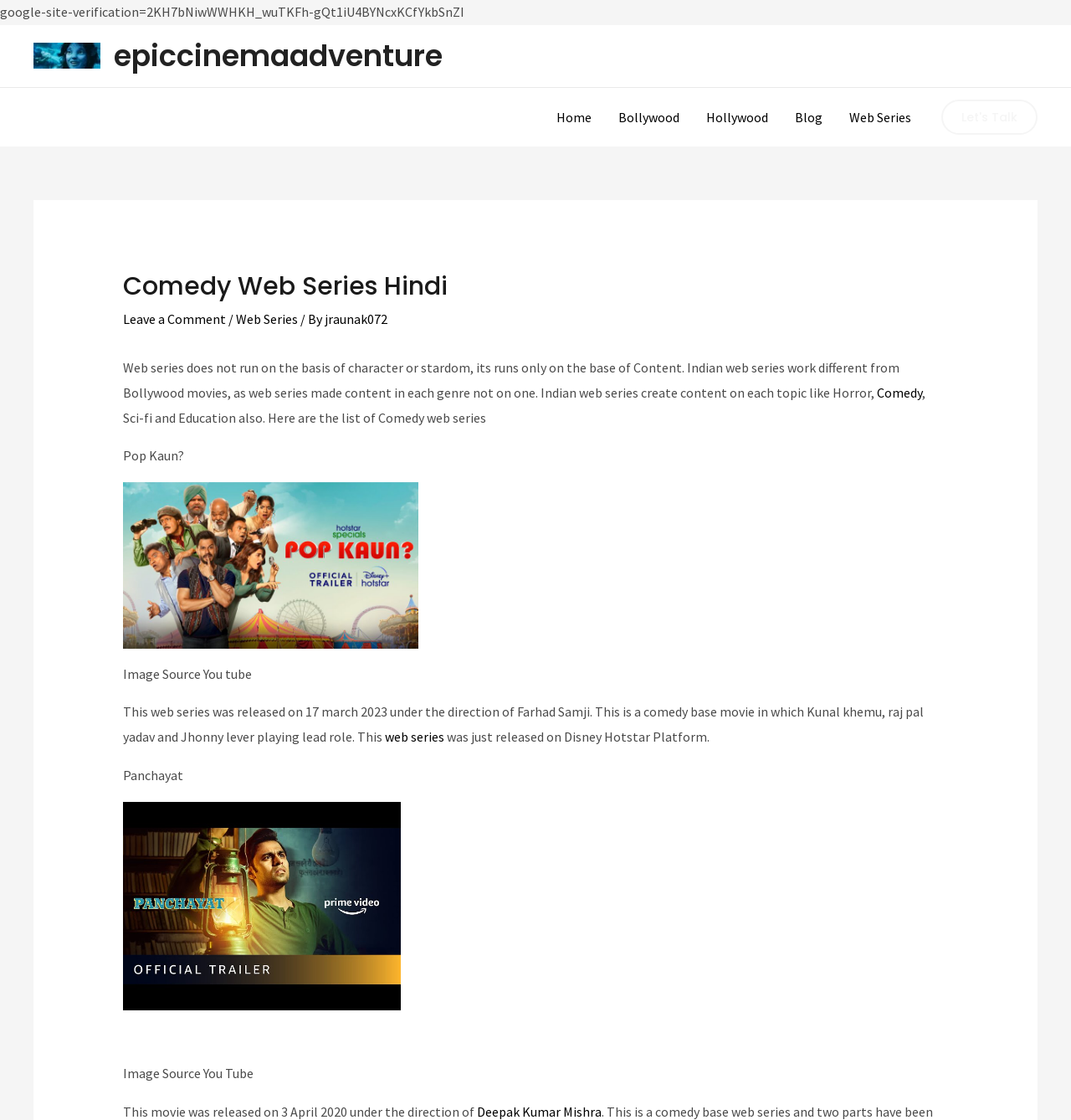Detail the various sections and features of the webpage.

The webpage is about Comedy Web Series in Hindi, with a focus on the content of Indian web series. At the top, there is a logo and a link to the website "epiccinemaadventure" on the left, and a navigation menu on the right with links to "Home", "Bollywood", "Hollywood", "Blog", and "Web Series". 

Below the navigation menu, there is a header section with a title "Comedy Web Series Hindi" and a link to "Leave a Comment" on the left. On the right, there is a link to "Web Series" and a text "By jraunak072". 

The main content of the webpage is a long paragraph of text that discusses how Indian web series work differently from Bollywood movies, focusing on content rather than character or stardom. The text also mentions that web series create content on various topics like Horror, Sci-fi, and Education.

Below the paragraph, there is a list of Comedy web series, with the first one being "Pop Kaun?" followed by a description of the web series, including its release date, director, and lead actors. There is also an image source credited to YouTube. 

Further down, there is another web series listed, "Panchayat", with a similar description and image source credited to YouTube. The webpage ends with a trailing text that seems to be cut off.